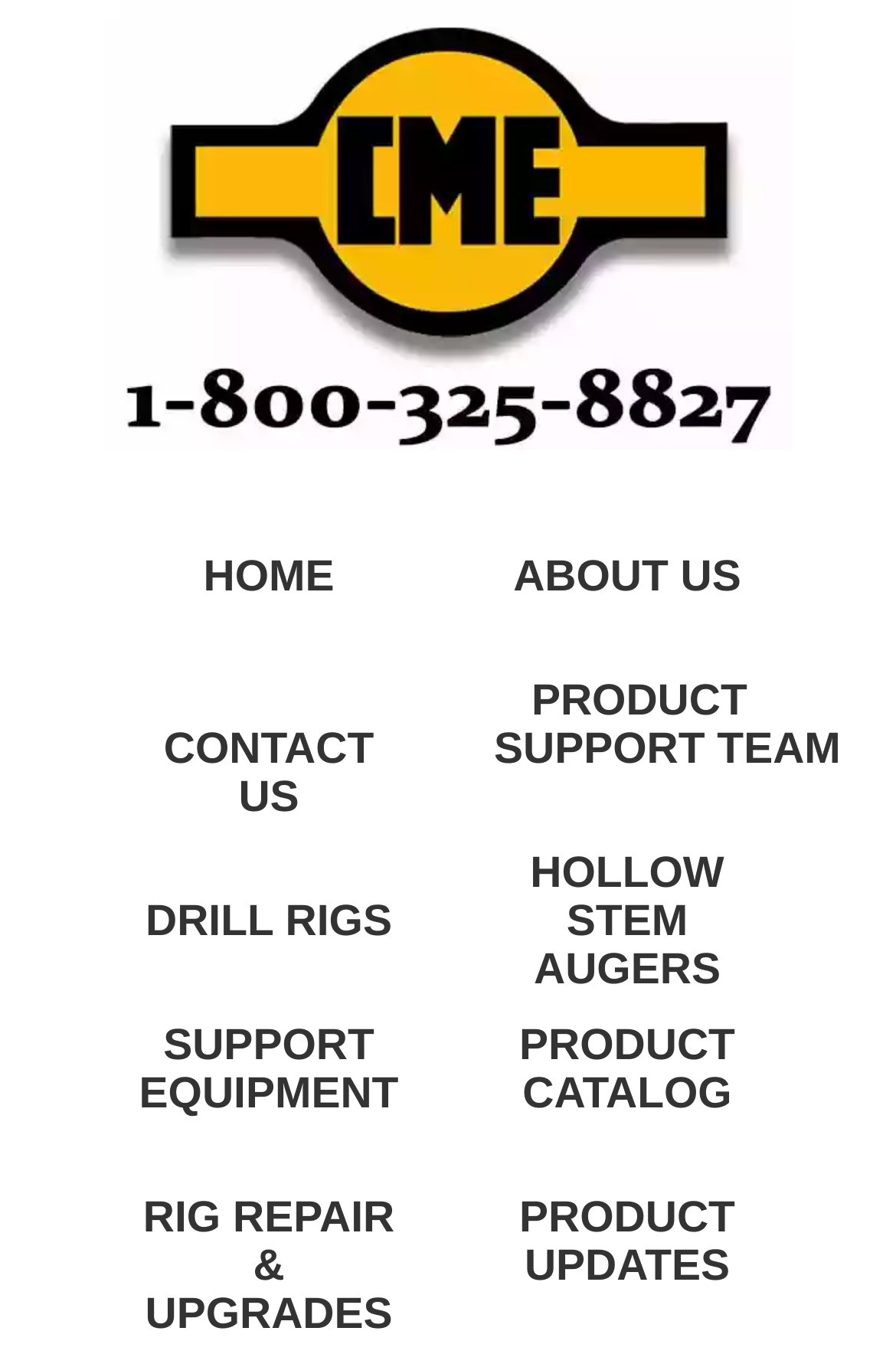Find and specify the bounding box coordinates that correspond to the clickable region for the instruction: "go to Central Mine Equipment Company Drilling Rigs".

[0.115, 0.308, 0.885, 0.336]